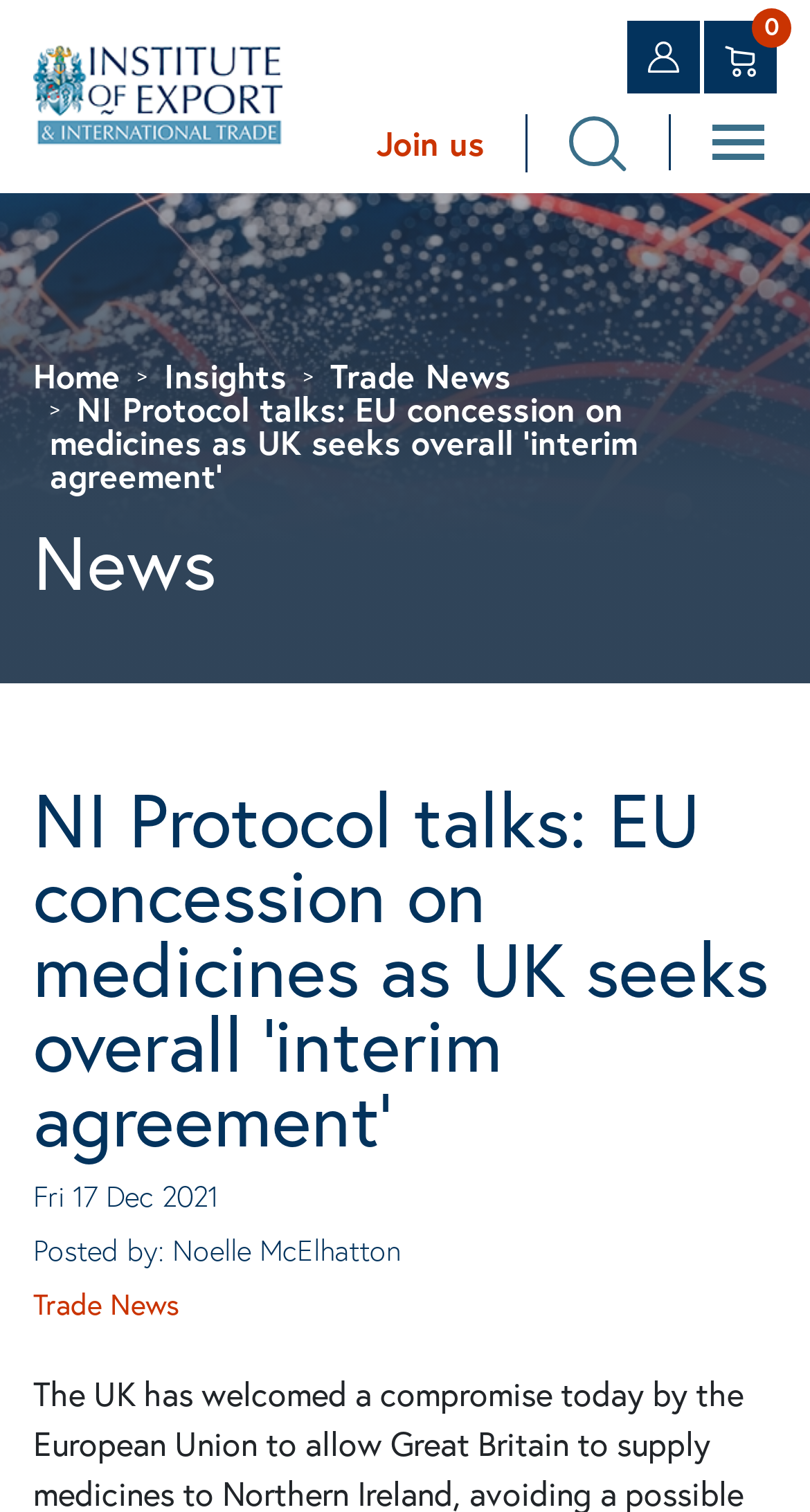Determine the bounding box coordinates for the region that must be clicked to execute the following instruction: "Go to Home".

[0.041, 0.233, 0.149, 0.262]